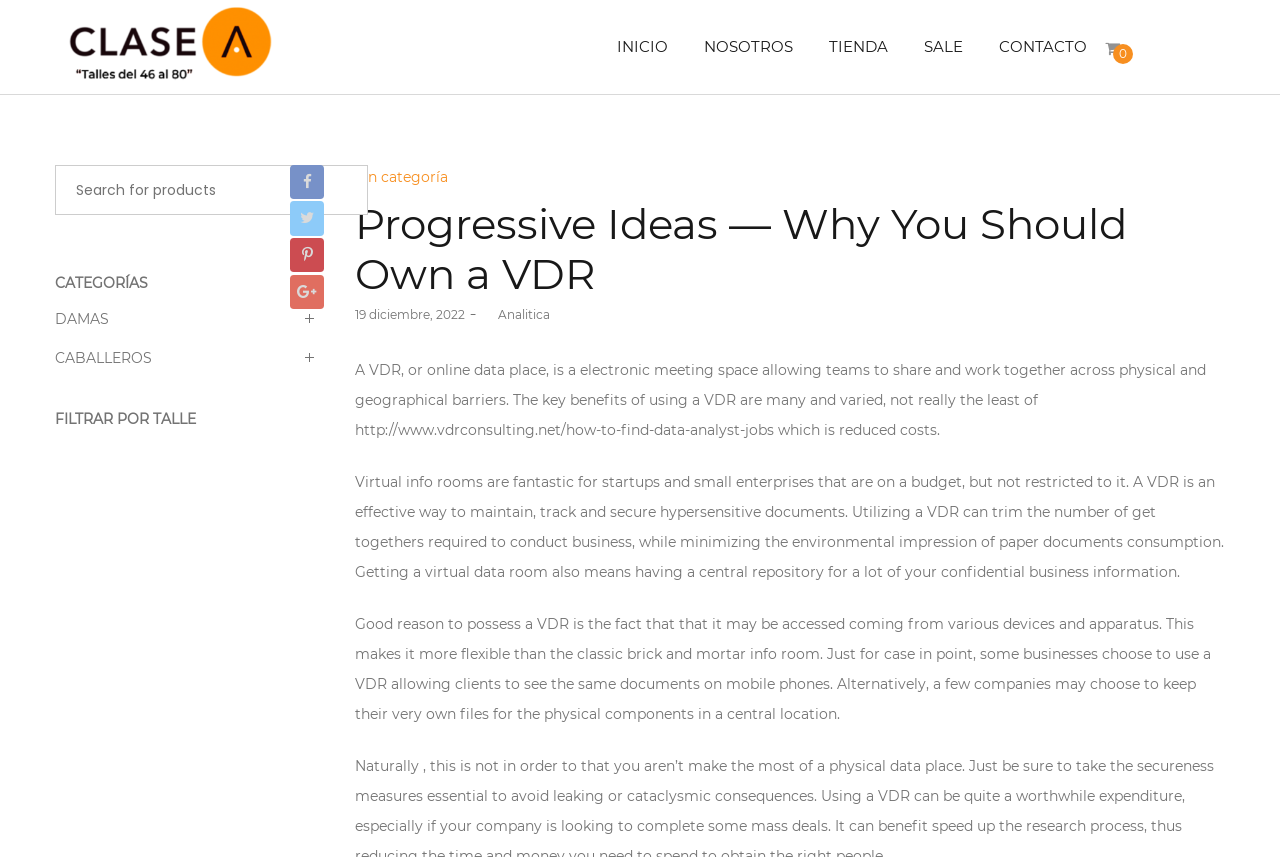Locate the bounding box coordinates of the area you need to click to fulfill this instruction: 'Click on the 'INICIO' link'. The coordinates must be in the form of four float numbers ranging from 0 to 1: [left, top, right, bottom].

[0.468, 0.0, 0.536, 0.11]